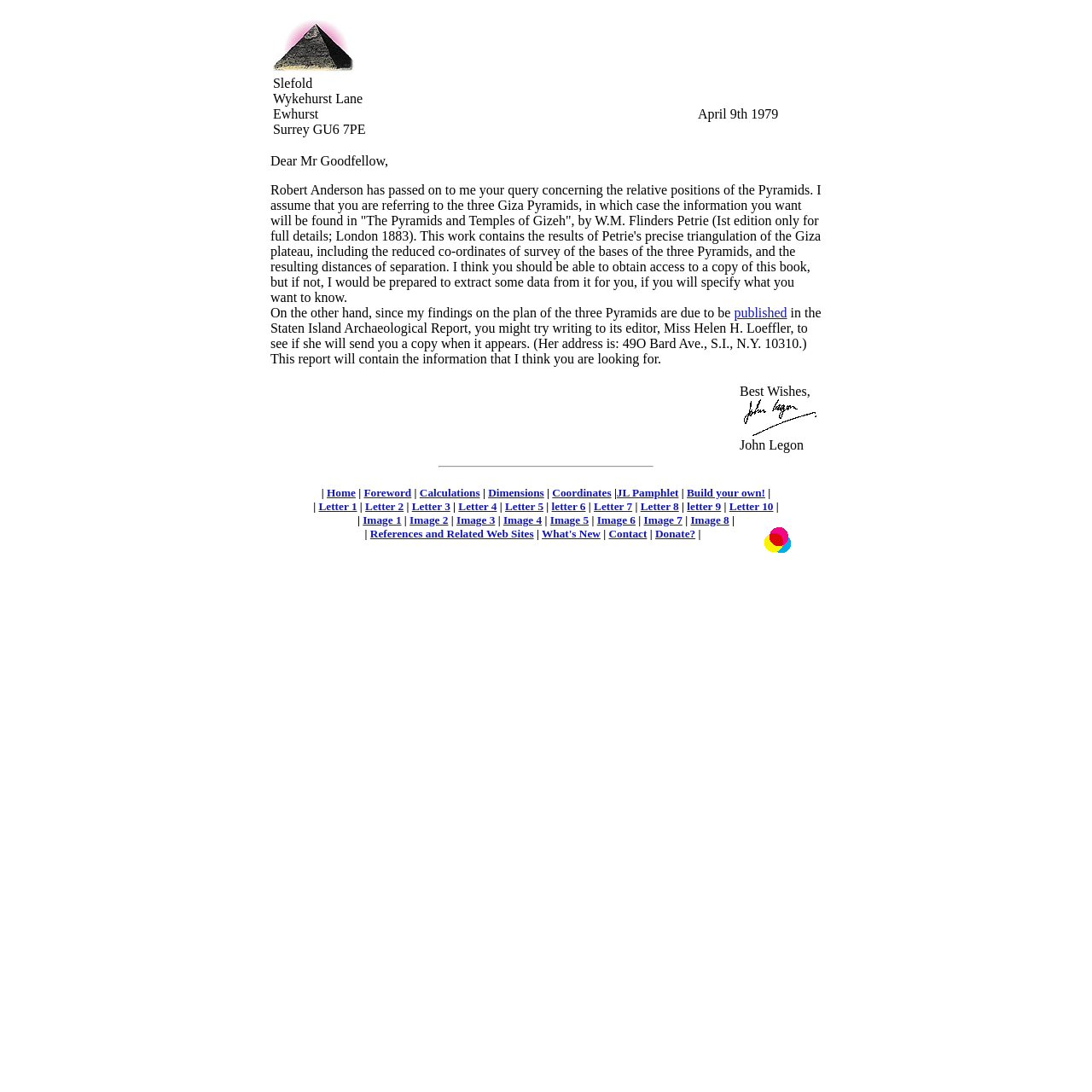Please determine the bounding box coordinates for the element with the description: "Letter 7".

[0.544, 0.458, 0.579, 0.47]